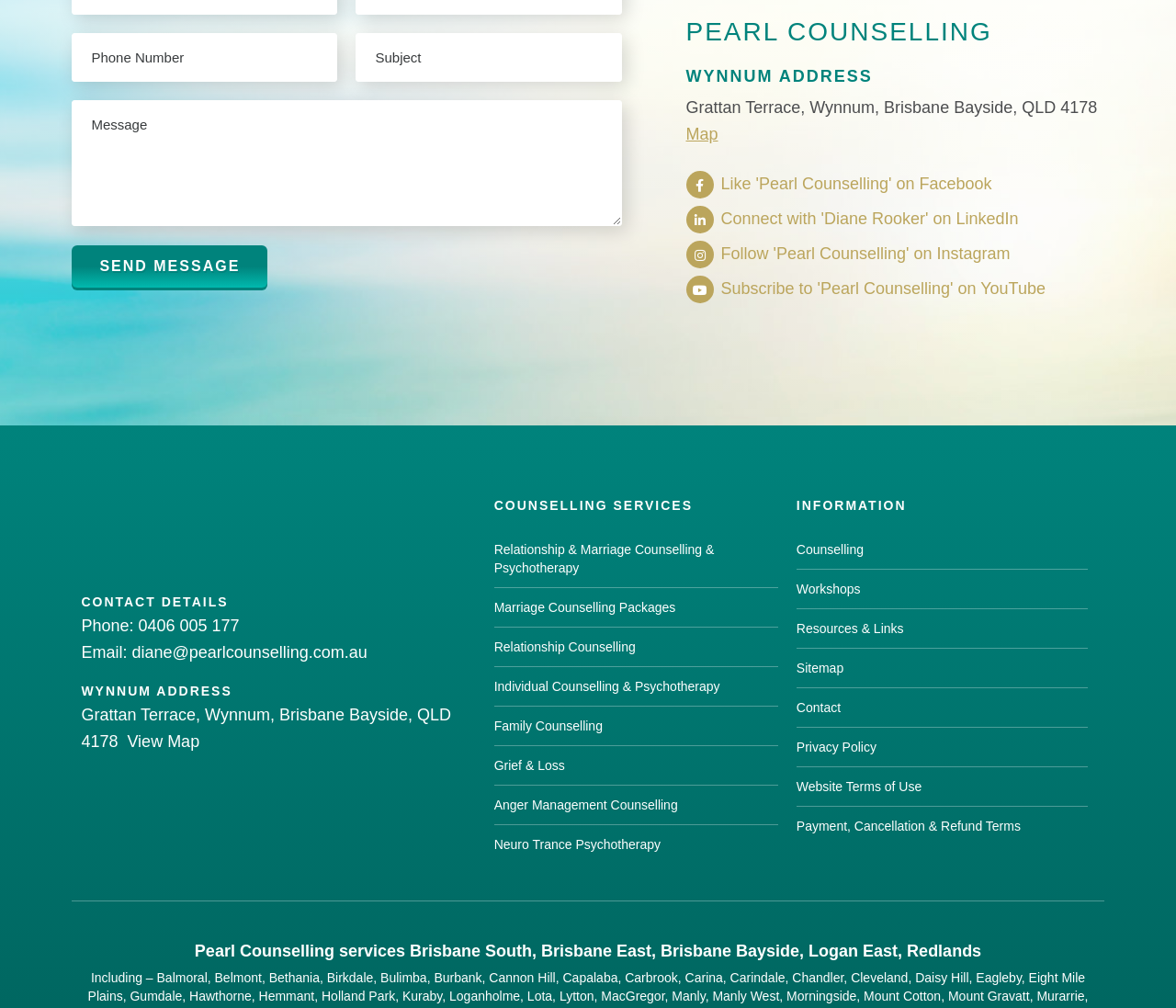How many social media links are available?
Please answer the question with a detailed and comprehensive explanation.

There are four social media links available, which are 'Like Pearl Counselling on Facebook', 'Connect with Diane Rooker on LinkedIn', 'Follow Pearl Counselling on Instagram', and 'Subscribe to Pearl Counselling on YouTube'. These links can be found in the section with bounding box coordinates [0.583, 0.169, 0.938, 0.3].